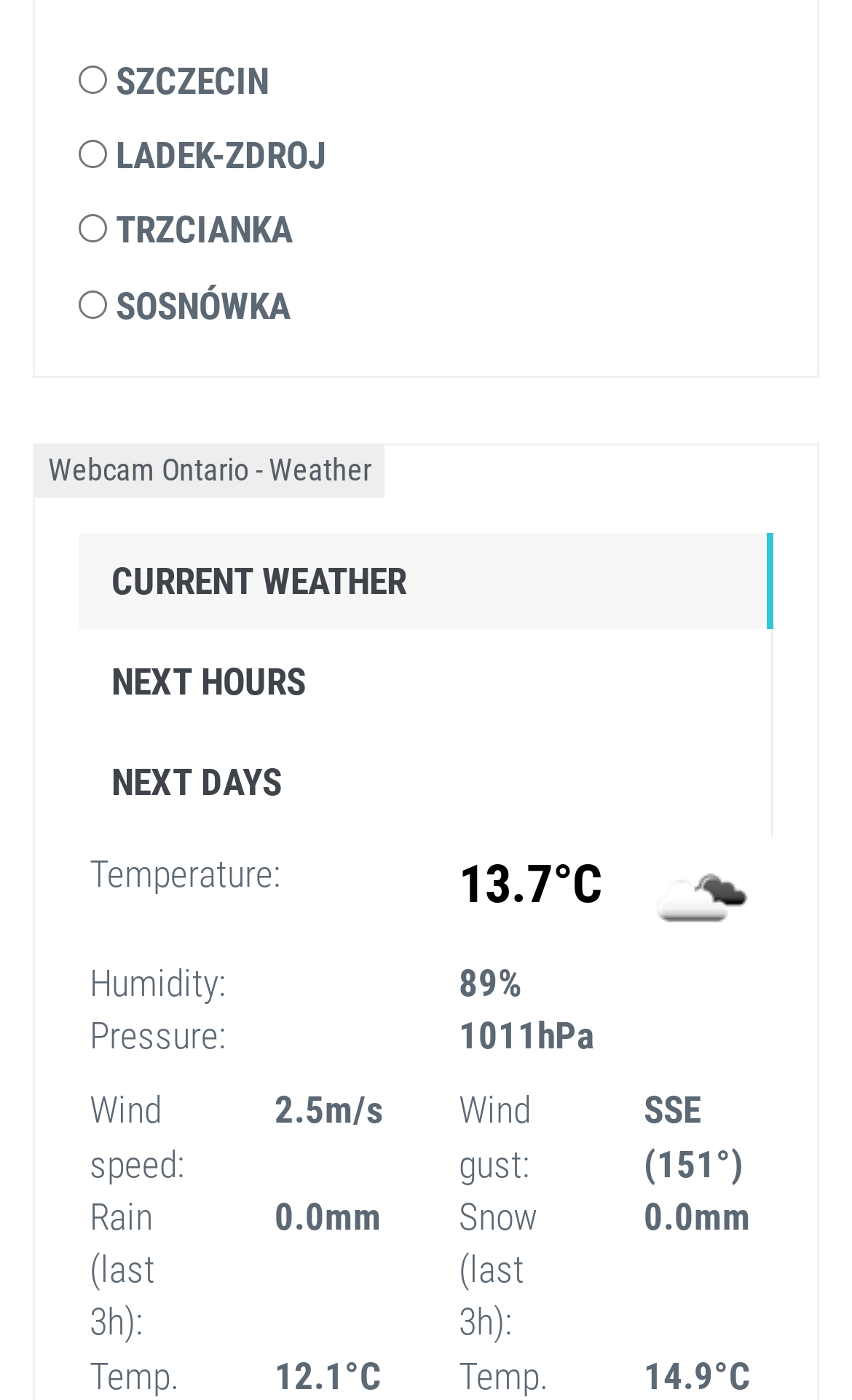Identify the coordinates of the bounding box for the element described below: "parent_node: SZCZECIN name="quiz" value="f"". Return the coordinates as four float numbers between 0 and 1: [left, top, right, bottom].

[0.092, 0.046, 0.126, 0.067]